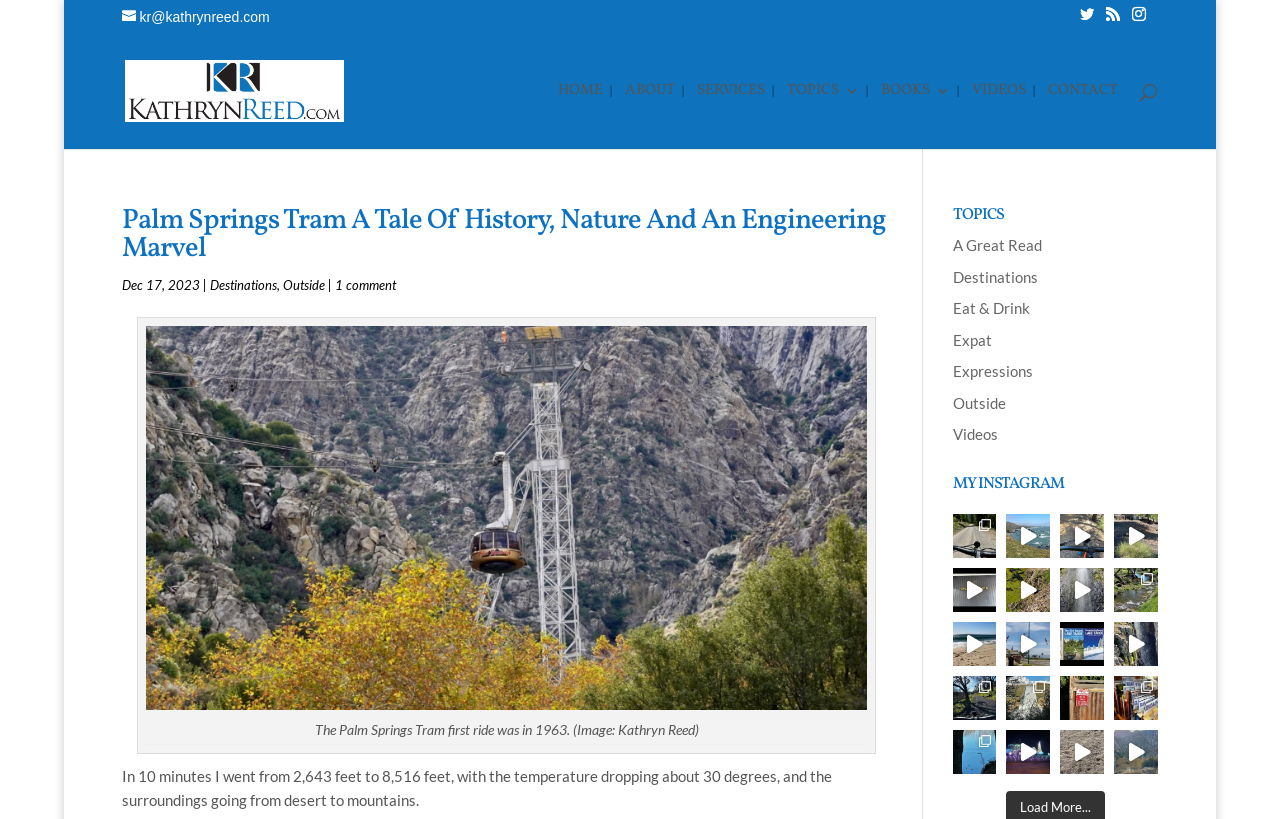What is the name of the author?
Utilize the information in the image to give a detailed answer to the question.

The author's name is mentioned in the link 'Kathryn Reed' with a bounding box of [0.097, 0.098, 0.364, 0.124] and also in the image caption 'Kathryn Reed' with a bounding box of [0.097, 0.052, 0.364, 0.171].